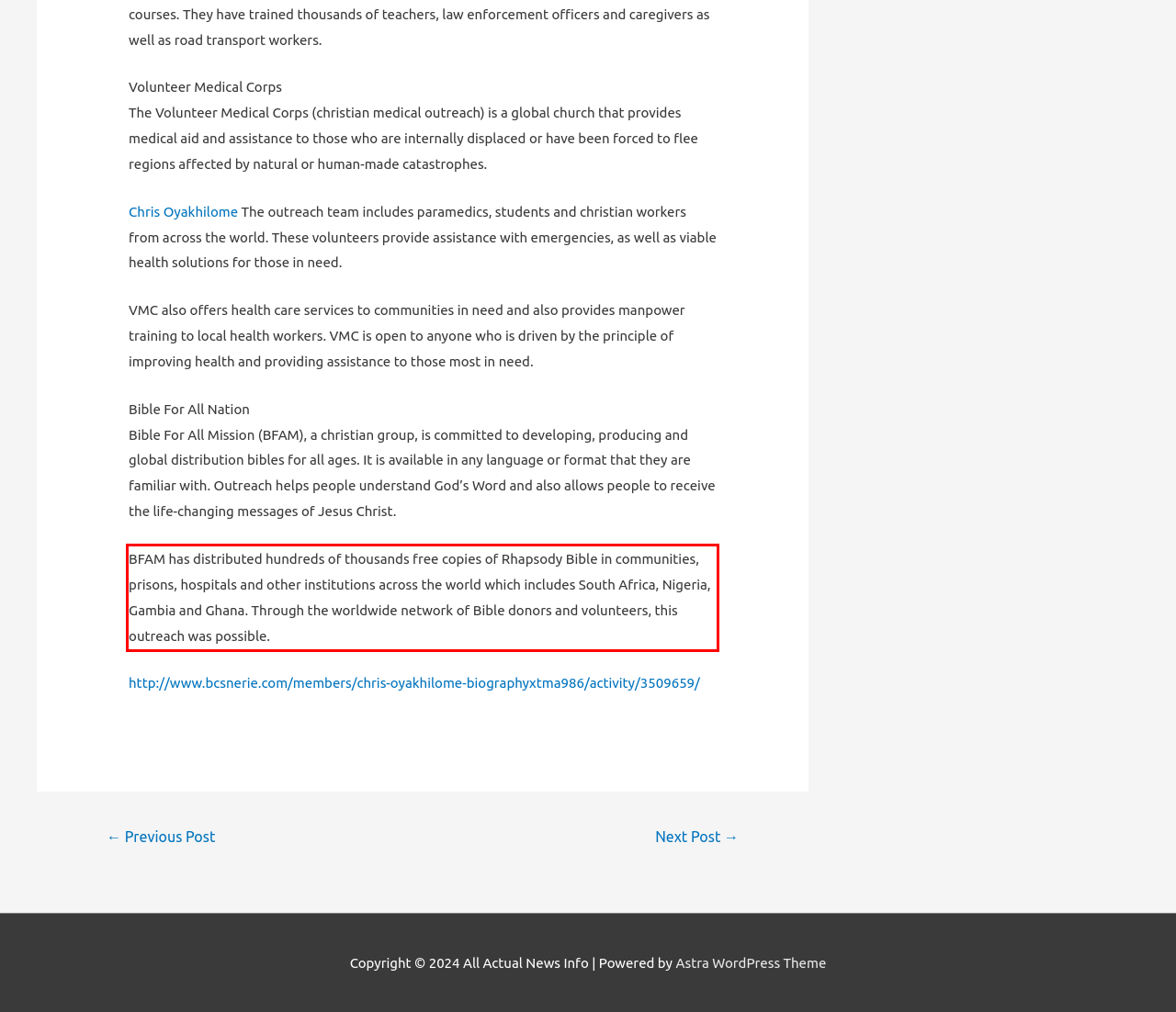Given a screenshot of a webpage with a red bounding box, extract the text content from the UI element inside the red bounding box.

BFAM has distributed hundreds of thousands free copies of Rhapsody Bible in communities, prisons, hospitals and other institutions across the world which includes South Africa, Nigeria, Gambia and Ghana. Through the worldwide network of Bible donors and volunteers, this outreach was possible.